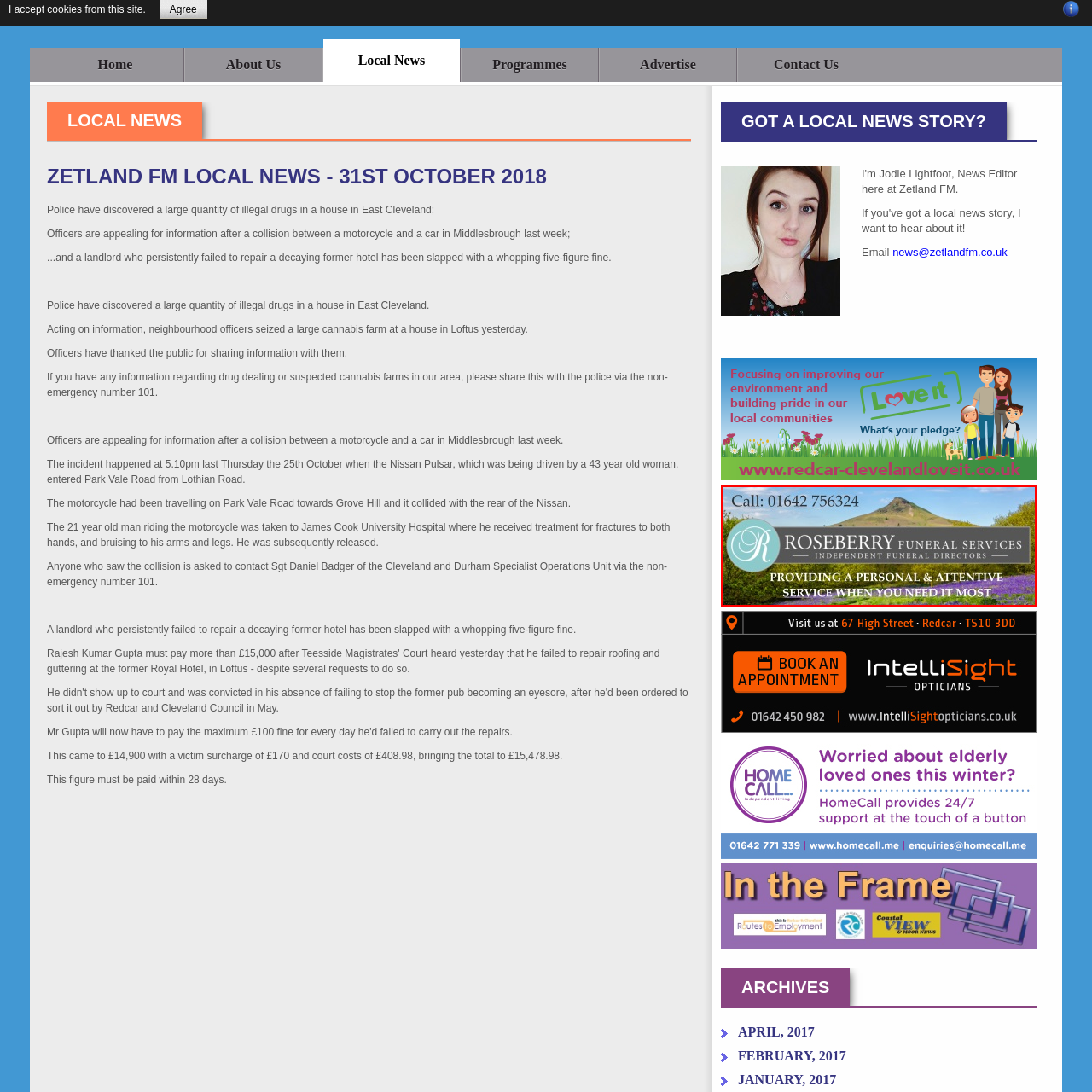What is the name of the distinctive hill in the background?
Focus on the section marked by the red bounding box and elaborate on the question as thoroughly as possible.

The serene background of the rolling landscape likely features Roseberry Topping, a distinctive hill known in the area, which is mentioned in the caption as part of the advertisement's design.